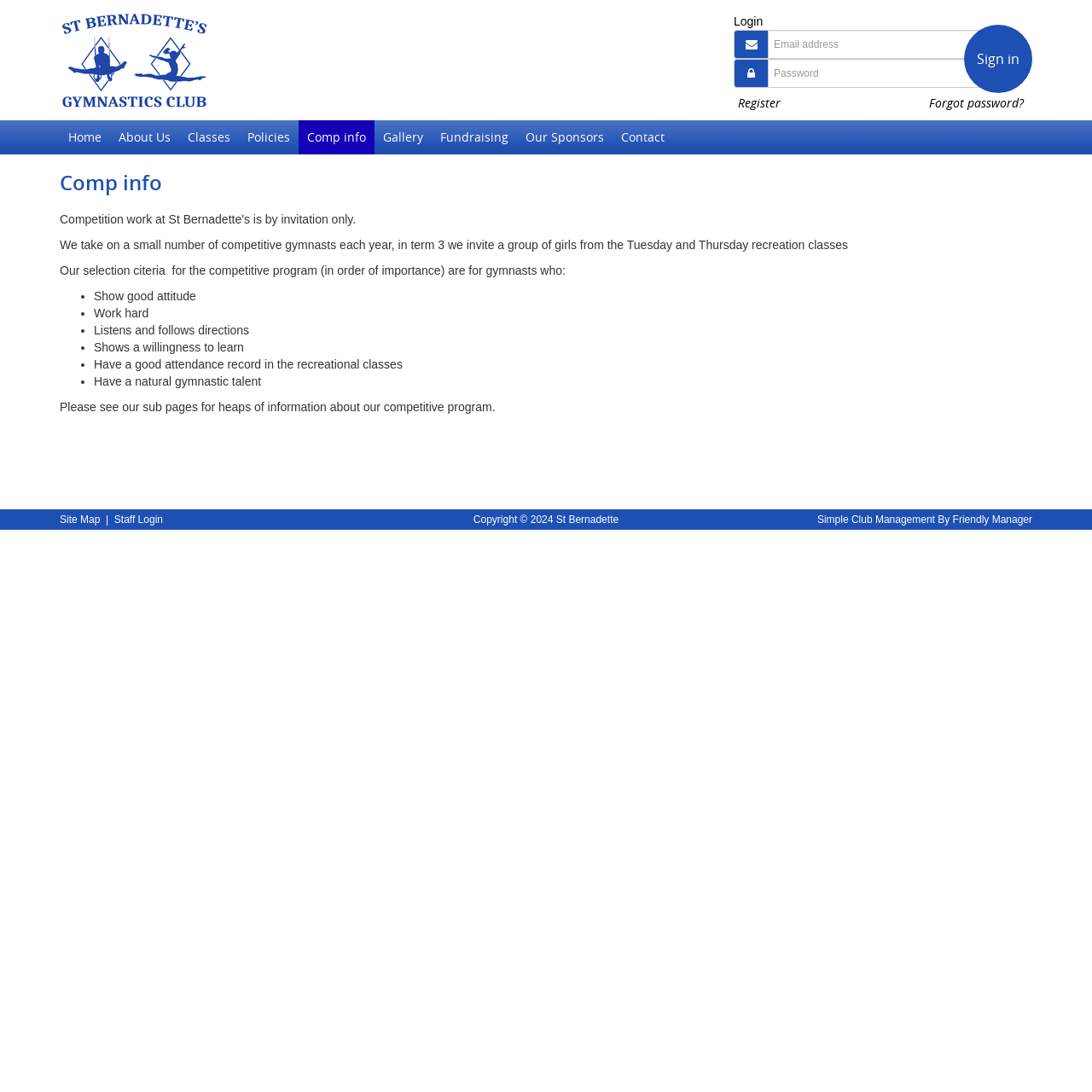What is required to sign in?
By examining the image, provide a one-word or phrase answer.

Email address and password